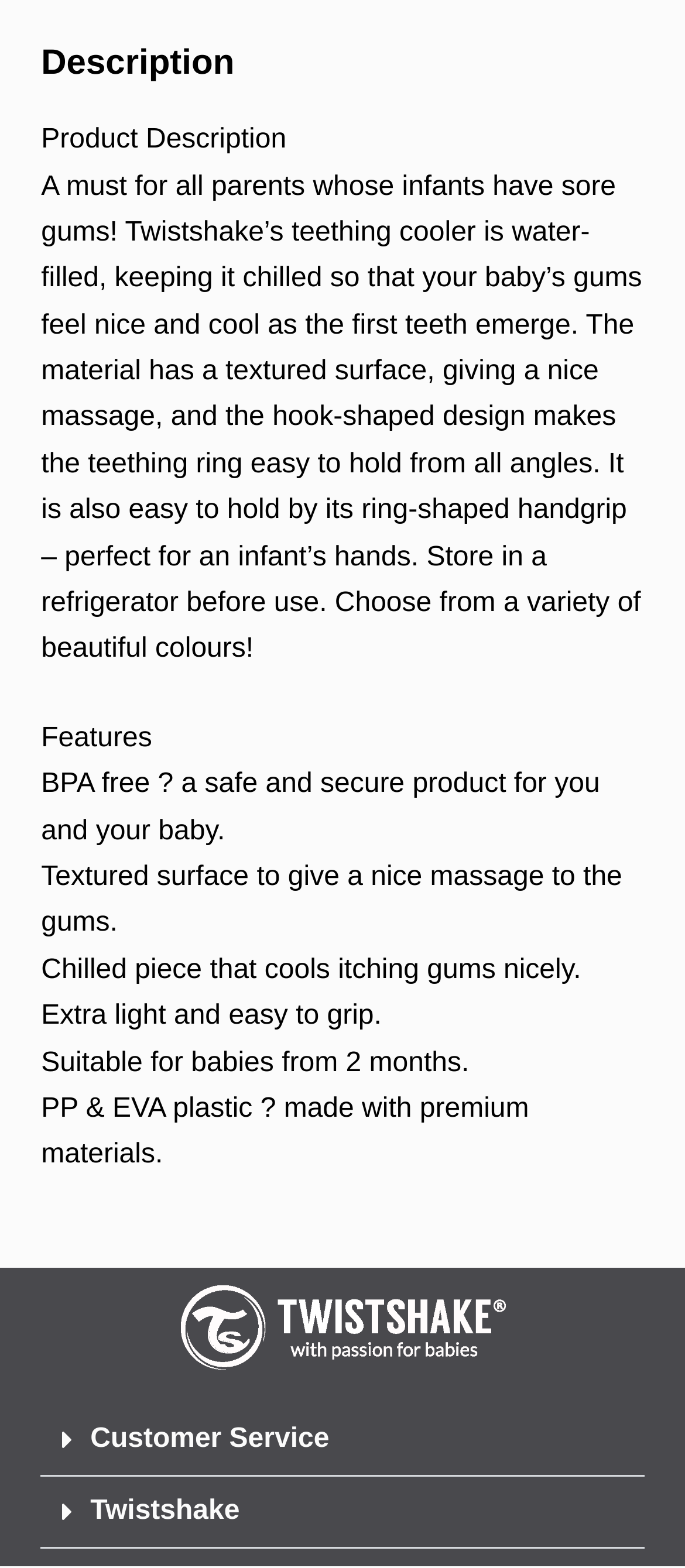What is the age range for which the teething cooler is suitable?
With the help of the image, please provide a detailed response to the question.

The product description mentions that the teething cooler is suitable for babies from 2 months, which indicates that it is designed for infants in this age range.